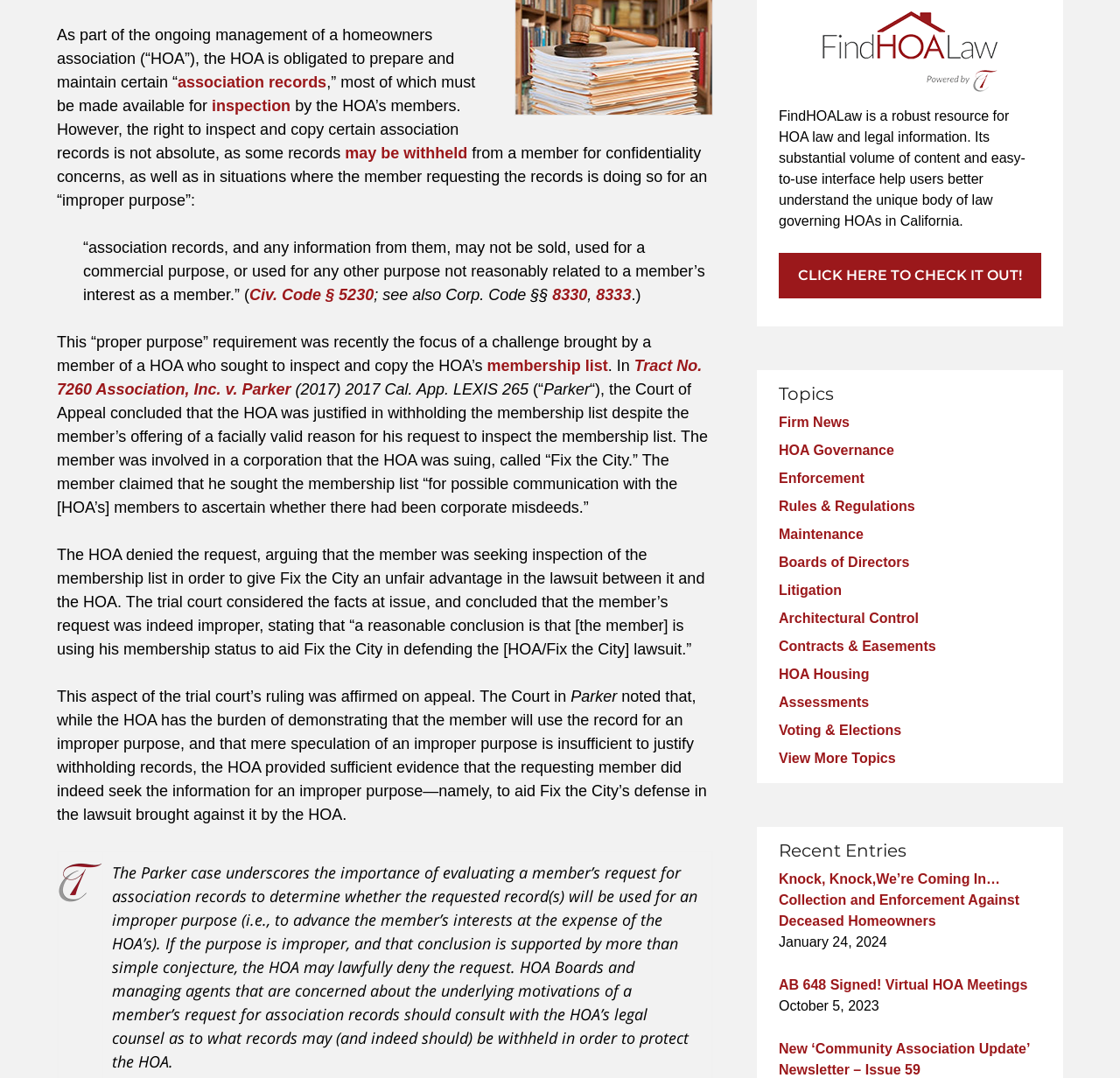Identify the bounding box for the UI element that is described as follows: "View More Topics".

[0.695, 0.696, 0.8, 0.71]